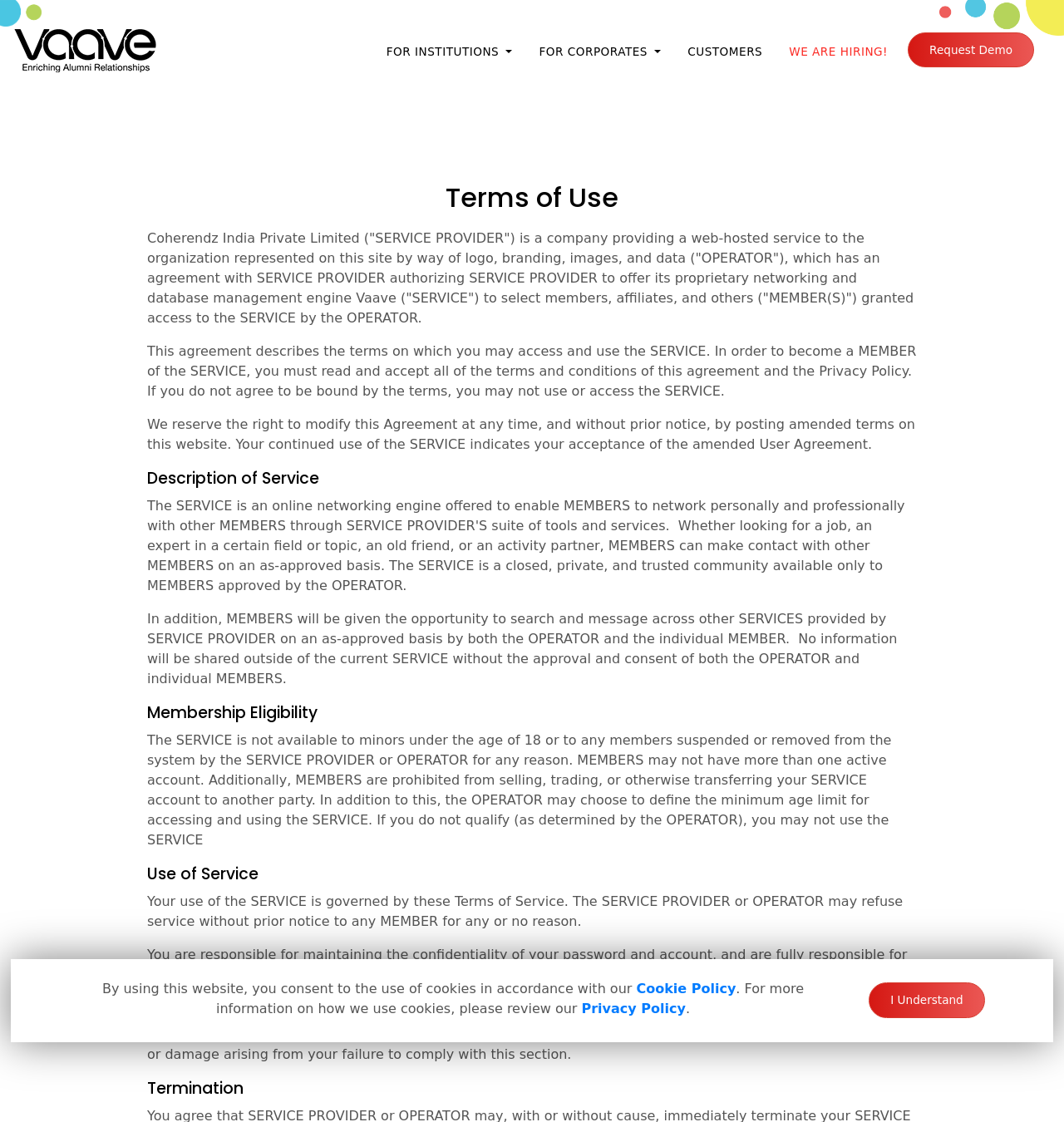Can you find the bounding box coordinates of the area I should click to execute the following instruction: "Click the 'FOR INSTITUTIONS' button"?

[0.357, 0.029, 0.488, 0.06]